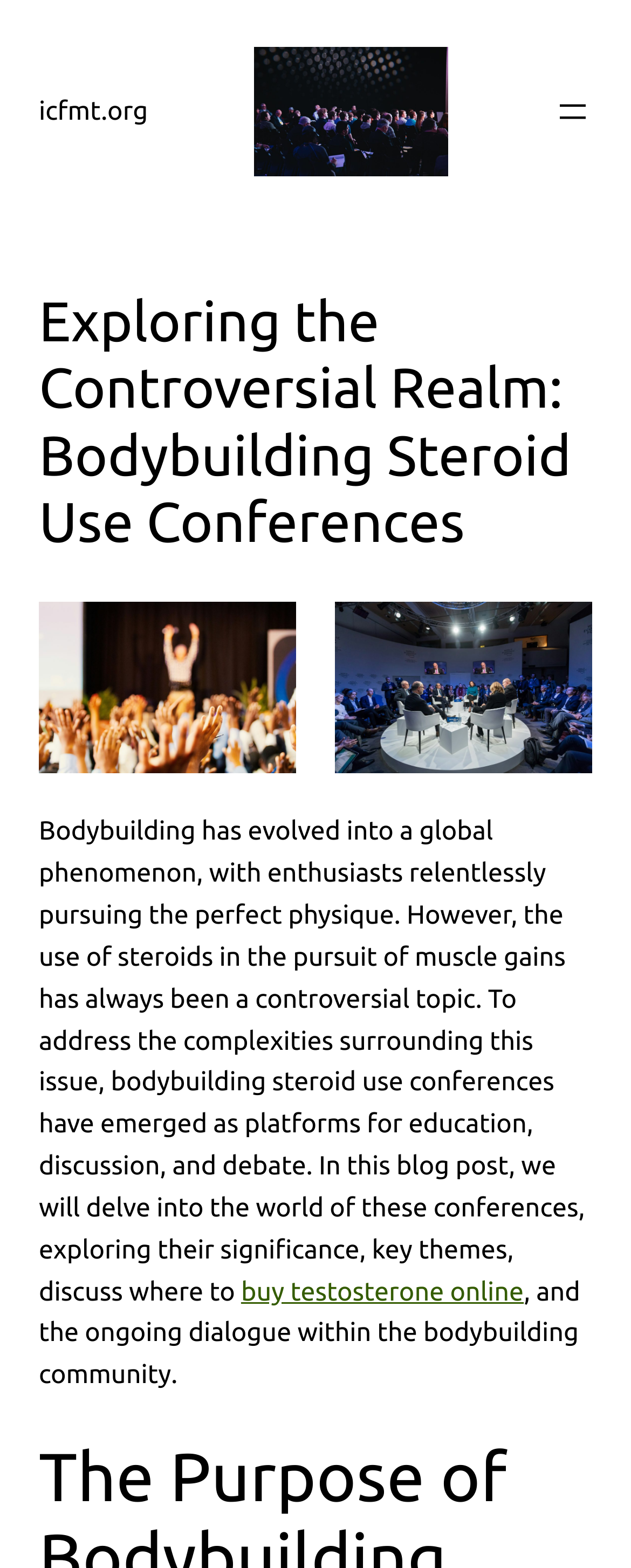Explain the contents of the webpage comprehensively.

The webpage is about bodybuilding and the controversy surrounding the use of steroids. At the top left, there is a link to "icfmt.org" with an accompanying image of the same name. To the right of this, there is another link to "icfmt". 

Below these links, there is a navigation menu labeled "Navigation" with an "Open menu" button. 

The main content of the webpage is headed by a title "Exploring the Controversial Realm: Bodybuilding Steroid Use Conferences" which spans across the top of the page. 

Below the title, there are two figures or images, one on the left and one on the right, with no accompanying text. 

The main text of the webpage starts below these images, discussing how bodybuilding has become a global phenomenon and the controversy surrounding the use of steroids. The text explains that bodybuilding steroid use conferences have emerged as a platform for education, discussion, and debate. 

In the middle of the text, there is a link to "buy testosterone online". The text continues below this link, discussing the significance of these conferences and the ongoing dialogue within the bodybuilding community.